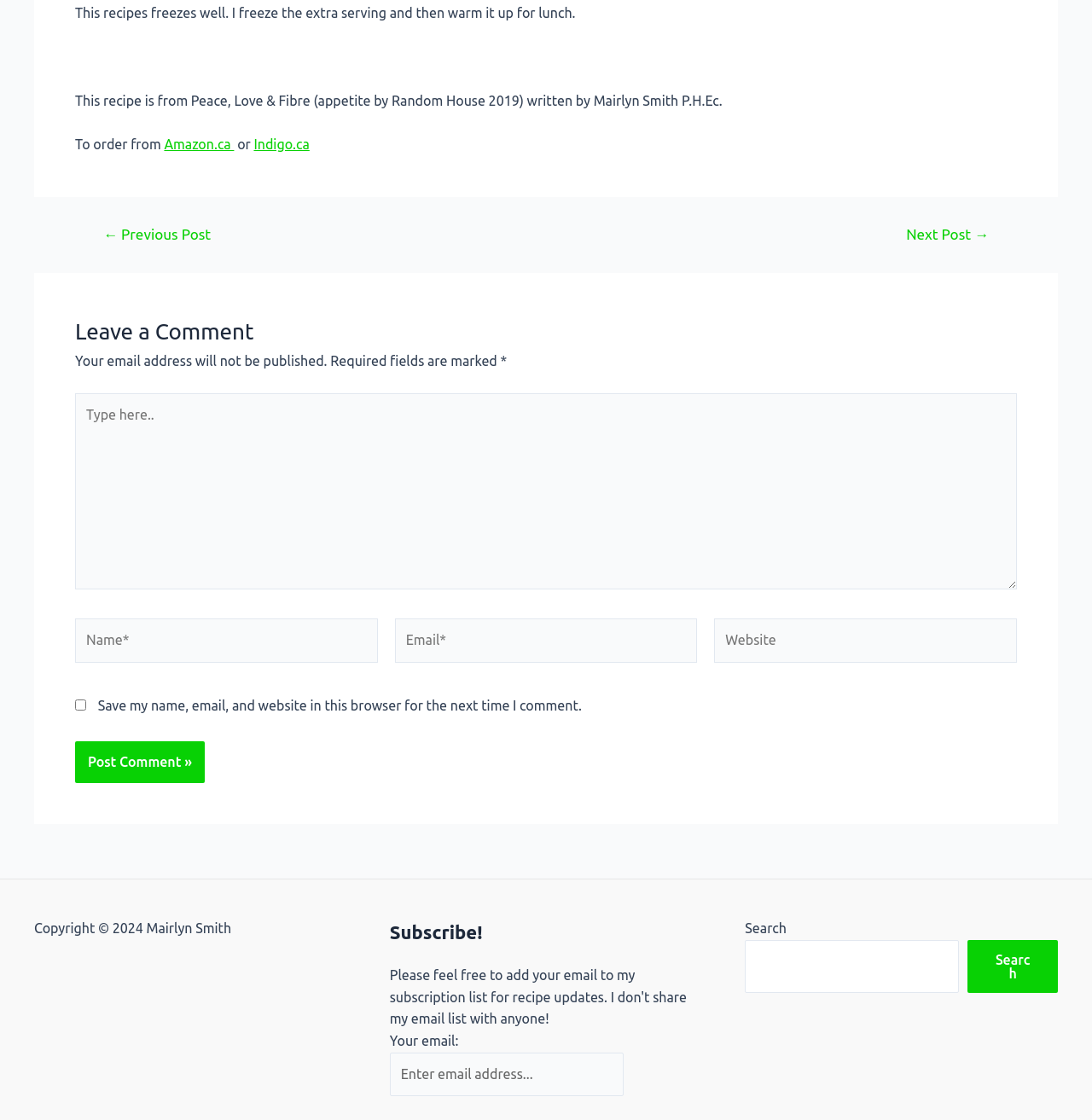Bounding box coordinates are specified in the format (top-left x, top-left y, bottom-right x, bottom-right y). All values are floating point numbers bounded between 0 and 1. Please provide the bounding box coordinate of the region this sentence describes: Amazon.ca

[0.15, 0.122, 0.214, 0.136]